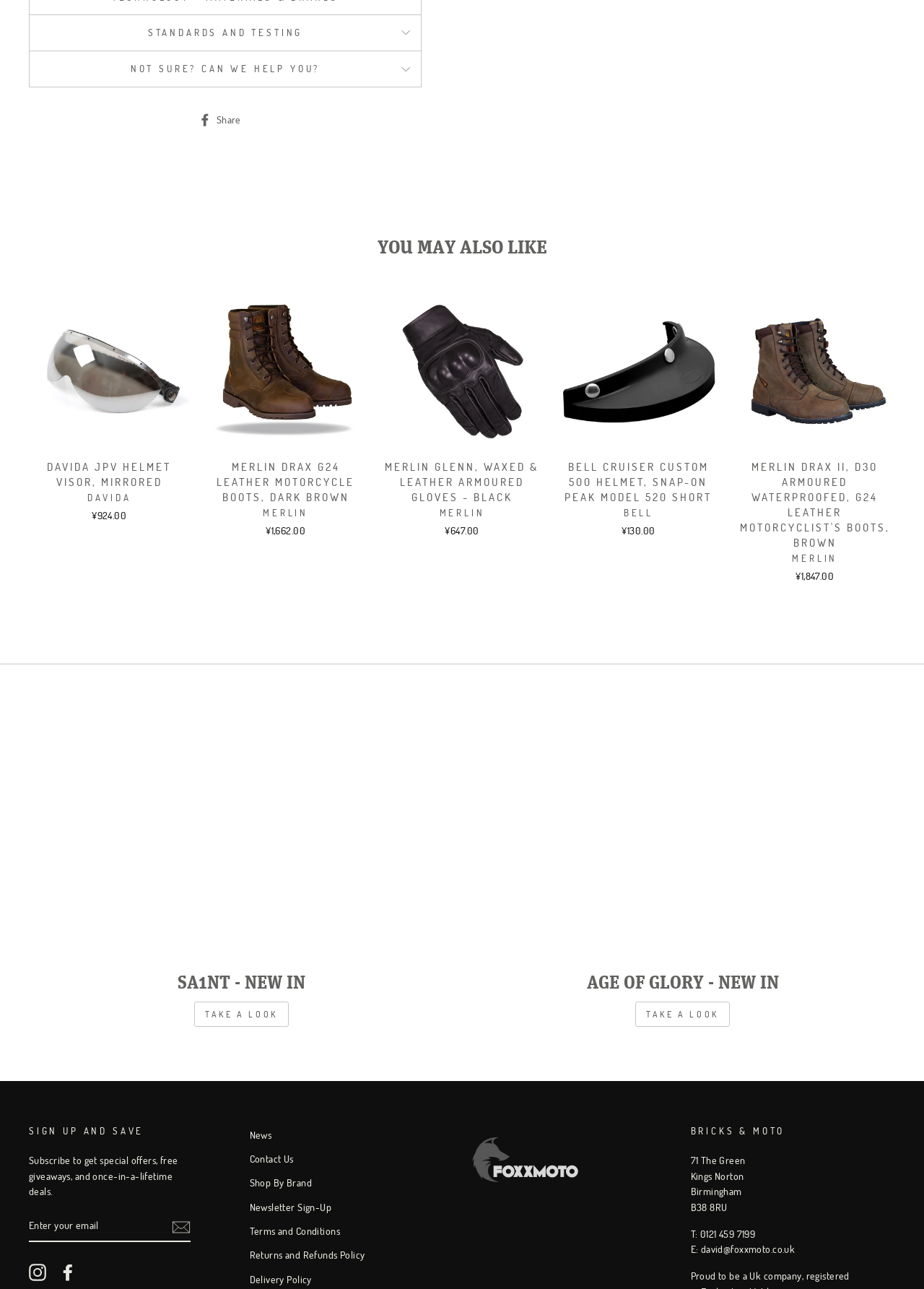Provide your answer in a single word or phrase: 
What is the name of the company or brand associated with this webpage?

Foxxmoto